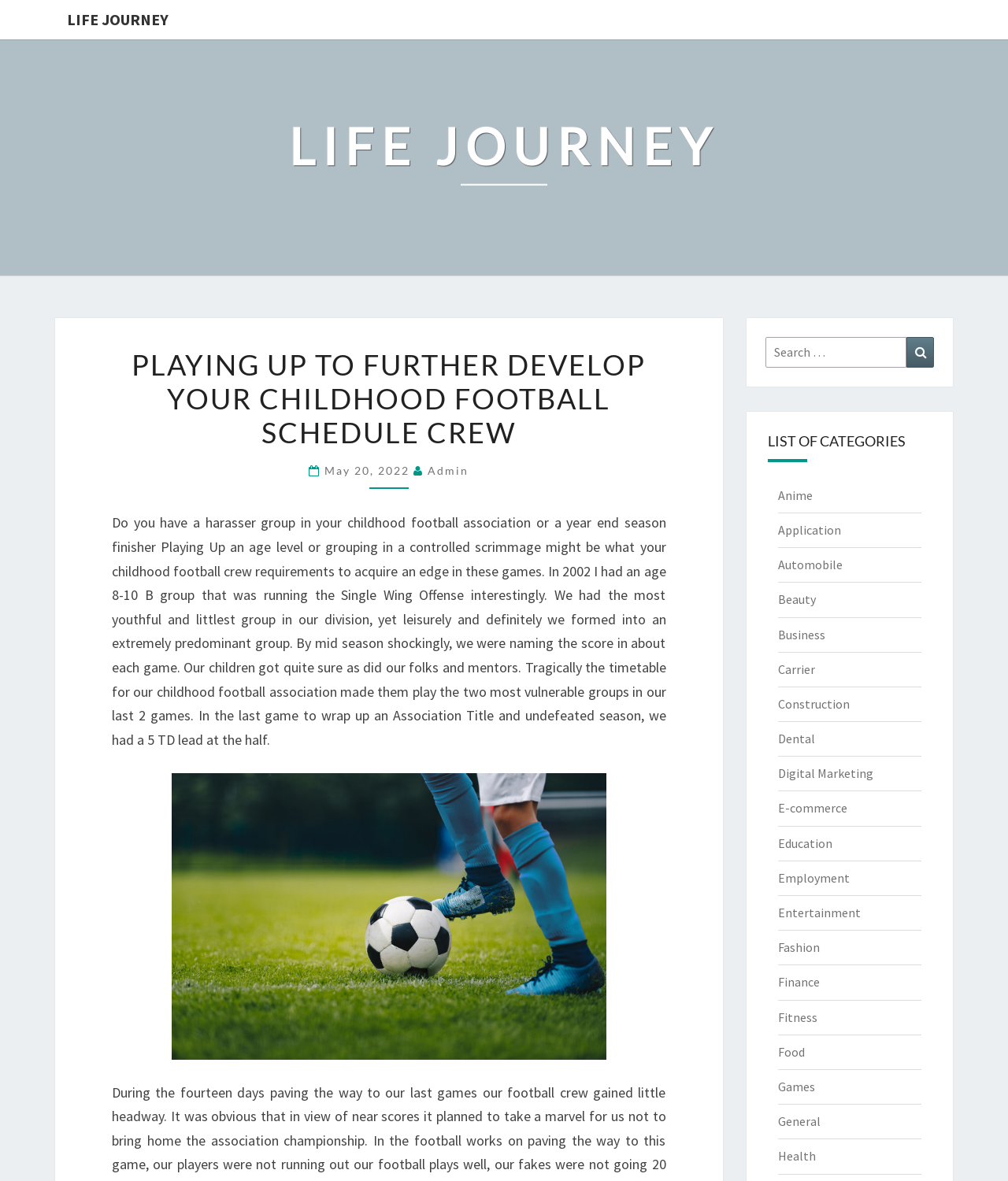Give the bounding box coordinates for the element described by: "Digital Marketing".

[0.771, 0.648, 0.866, 0.662]